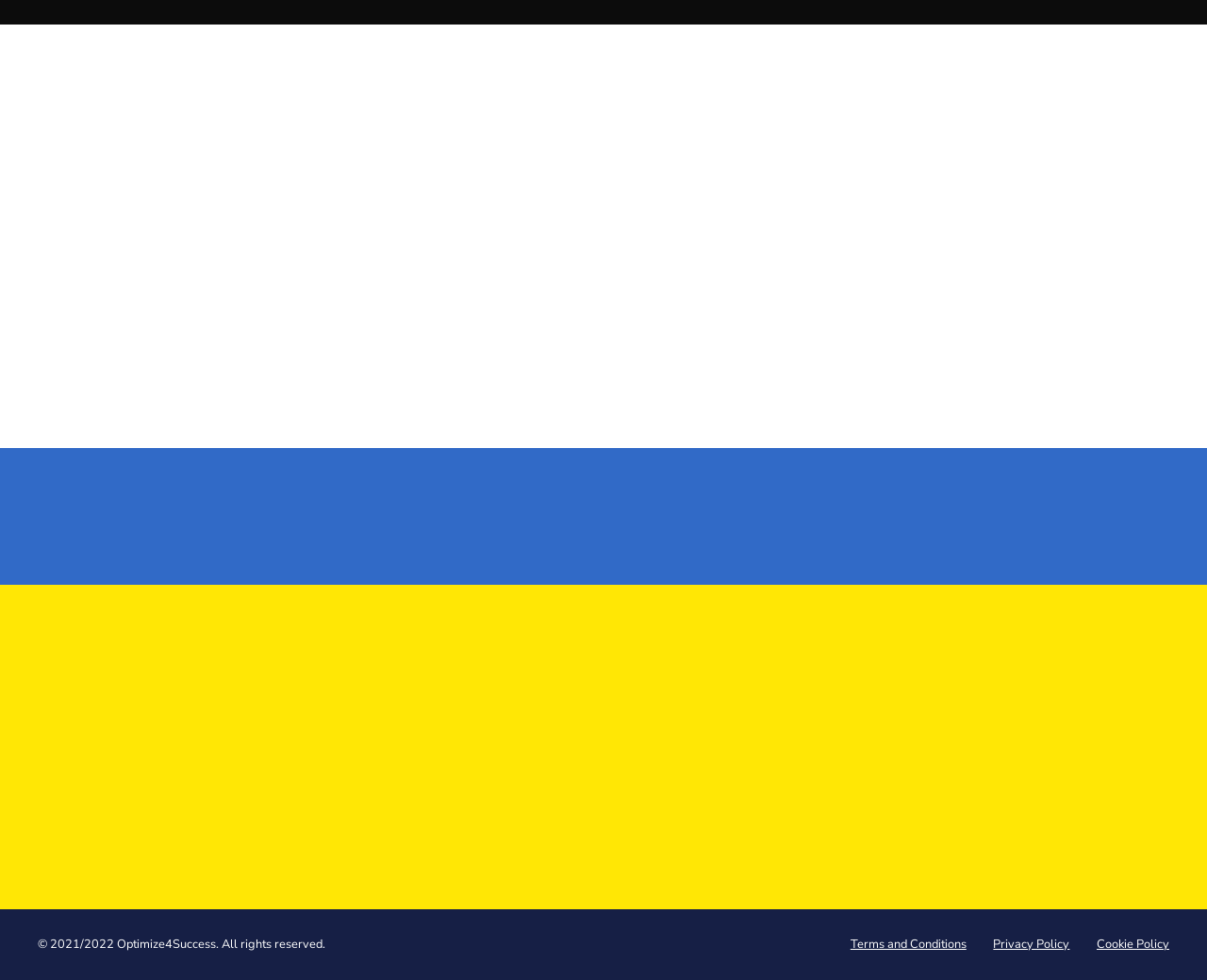What are the social media partners of the company?
Craft a detailed and extensive response to the question.

The social media partners of the company are Google, Shopify, and Facebook, as indicated by the text 'Google Partner', 'Shopify Partner', and 'Facebook Marketing Partner'.